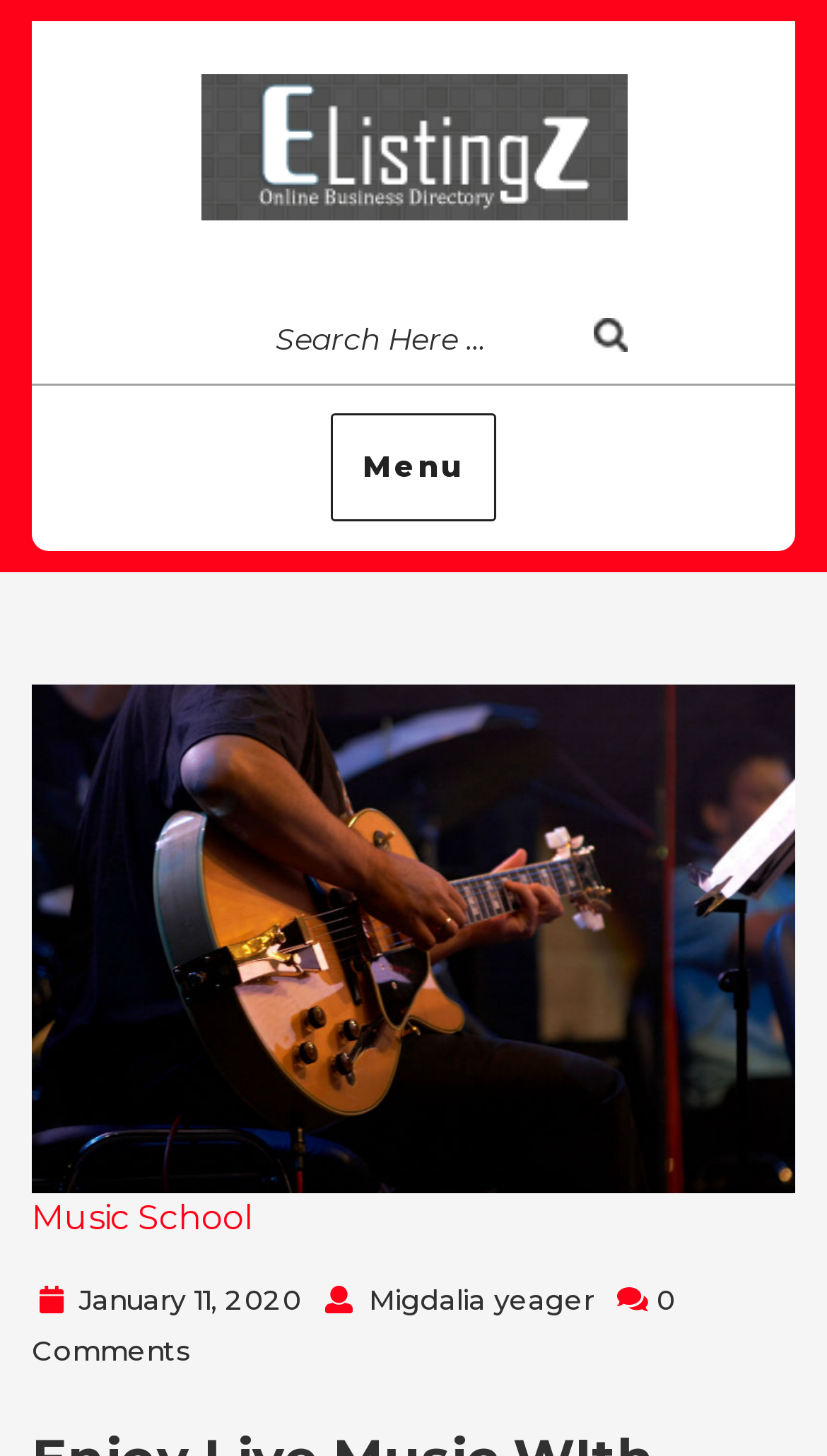How many comments are there on the latest article?
Using the image as a reference, give an elaborate response to the question.

The number of comments on the latest article can be found at the bottom of the webpage, where the article metadata is displayed, and it shows '0 Comments'.